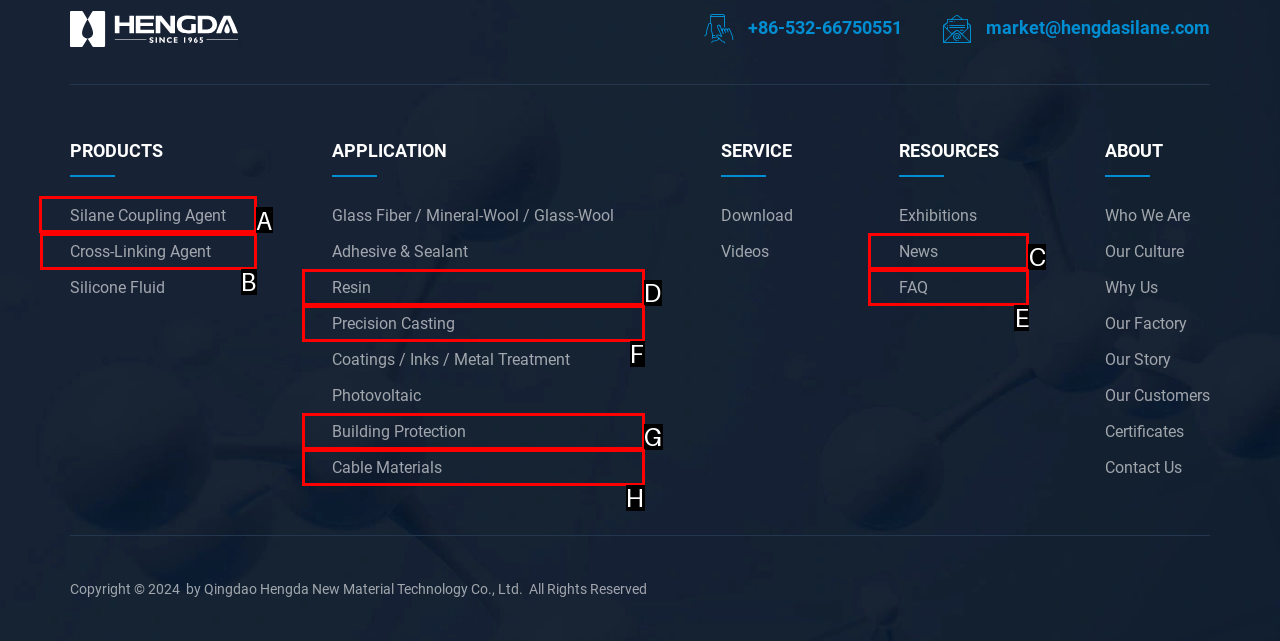Point out the correct UI element to click to carry out this instruction: View the Silane Coupling Agent page
Answer with the letter of the chosen option from the provided choices directly.

A